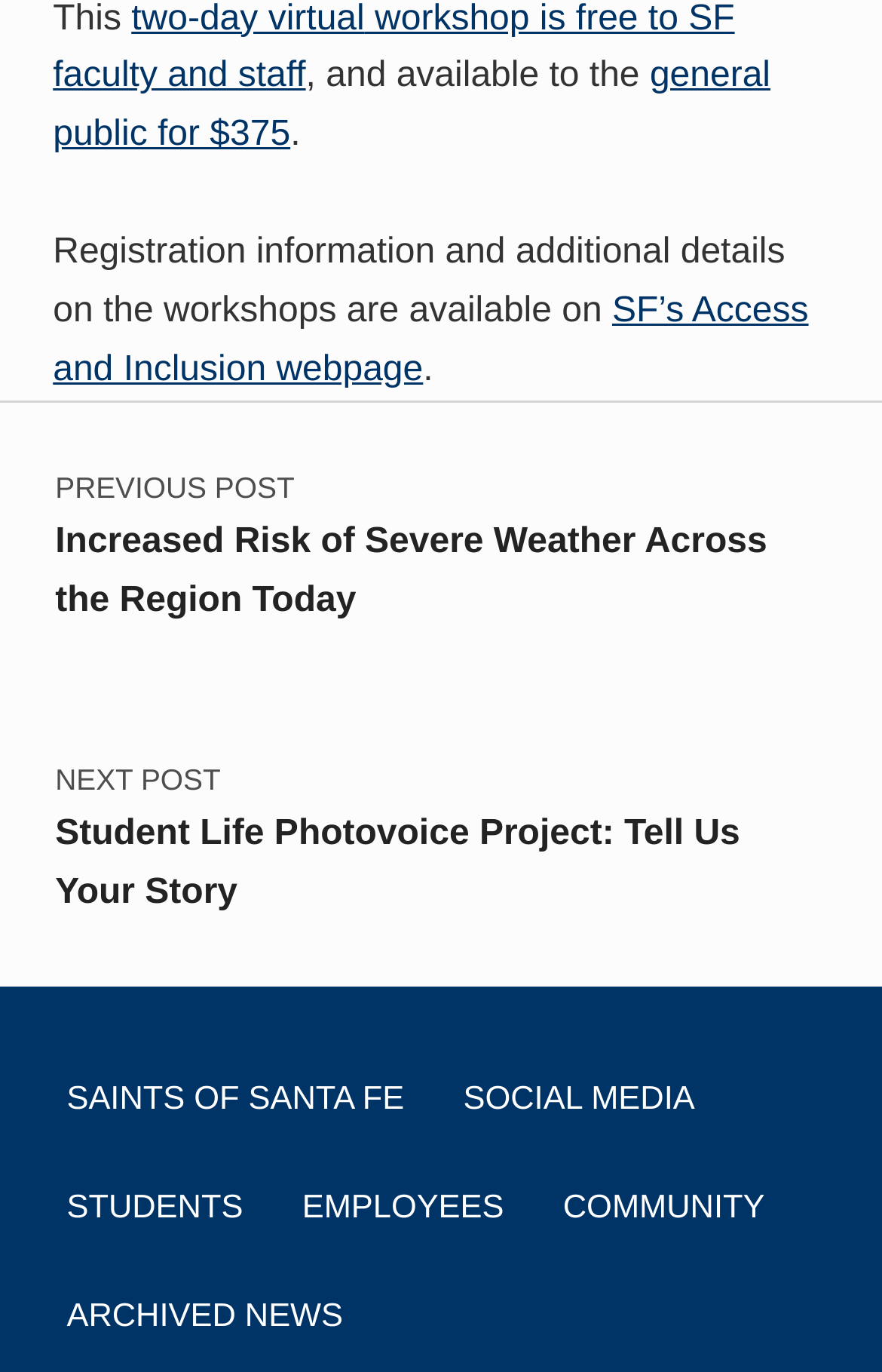Provide the bounding box coordinates of the HTML element described as: "Archived News". The bounding box coordinates should be four float numbers between 0 and 1, i.e., [left, top, right, bottom].

[0.06, 0.927, 0.405, 0.99]